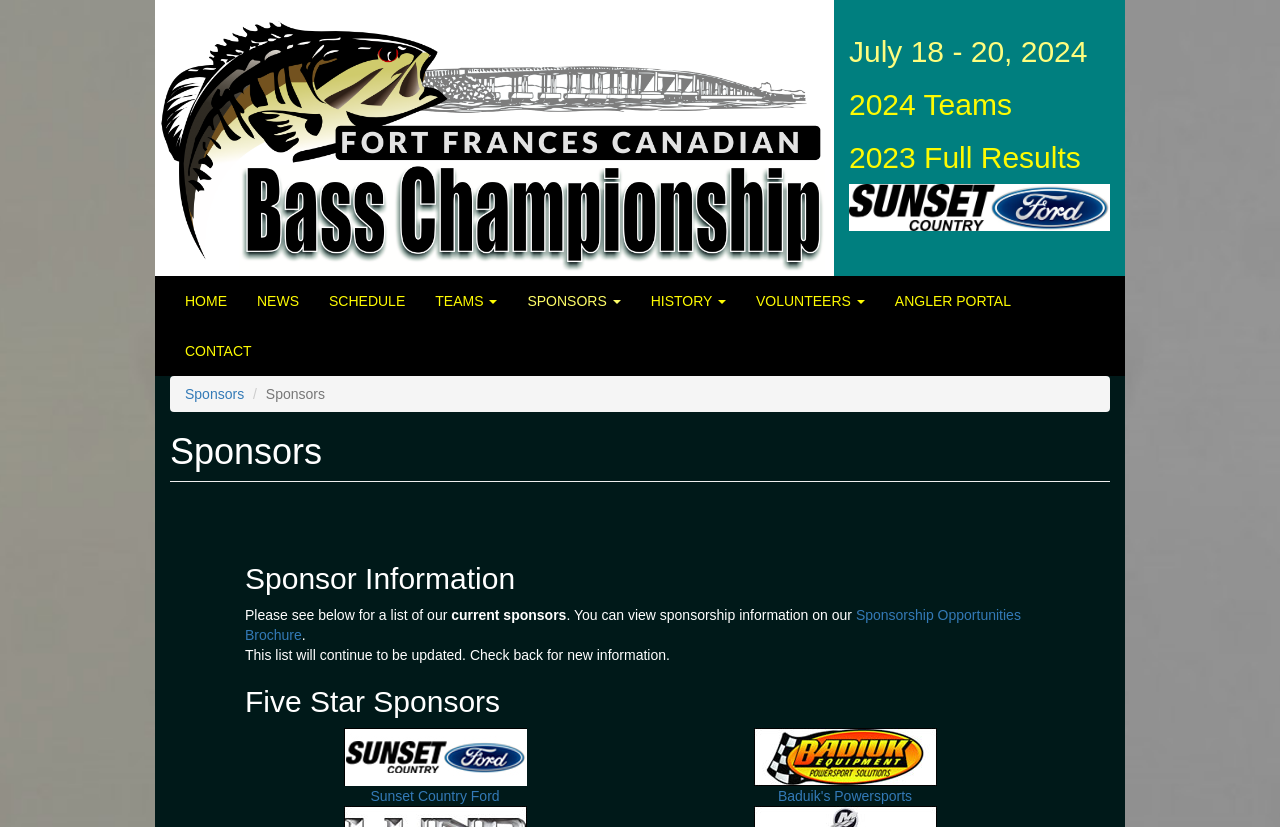Locate the bounding box coordinates of the element I should click to achieve the following instruction: "Check the 'Sponsor Information'".

[0.191, 0.679, 0.809, 0.719]